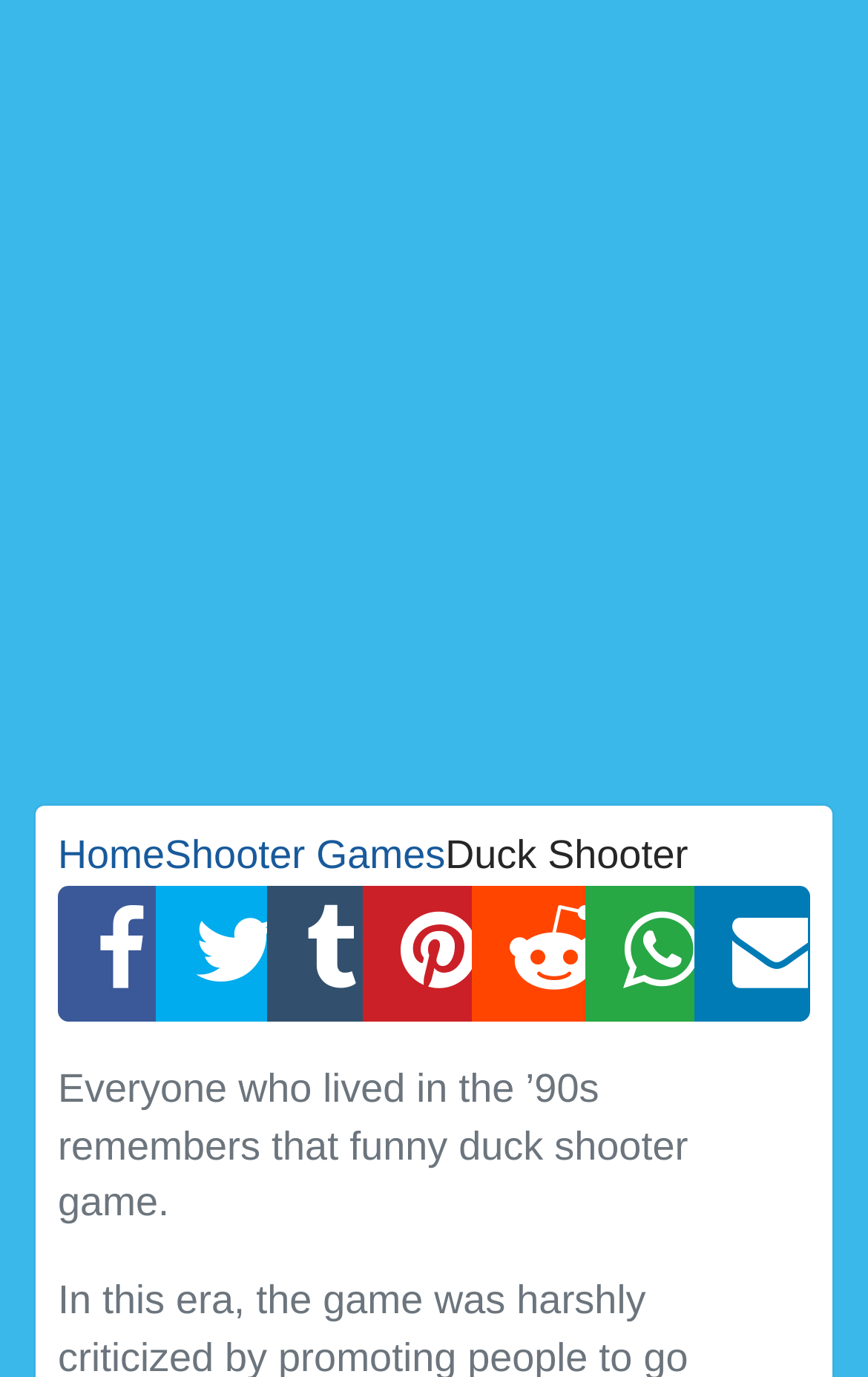How many columns of games are displayed on the webpage?
Based on the screenshot, answer the question with a single word or phrase.

3